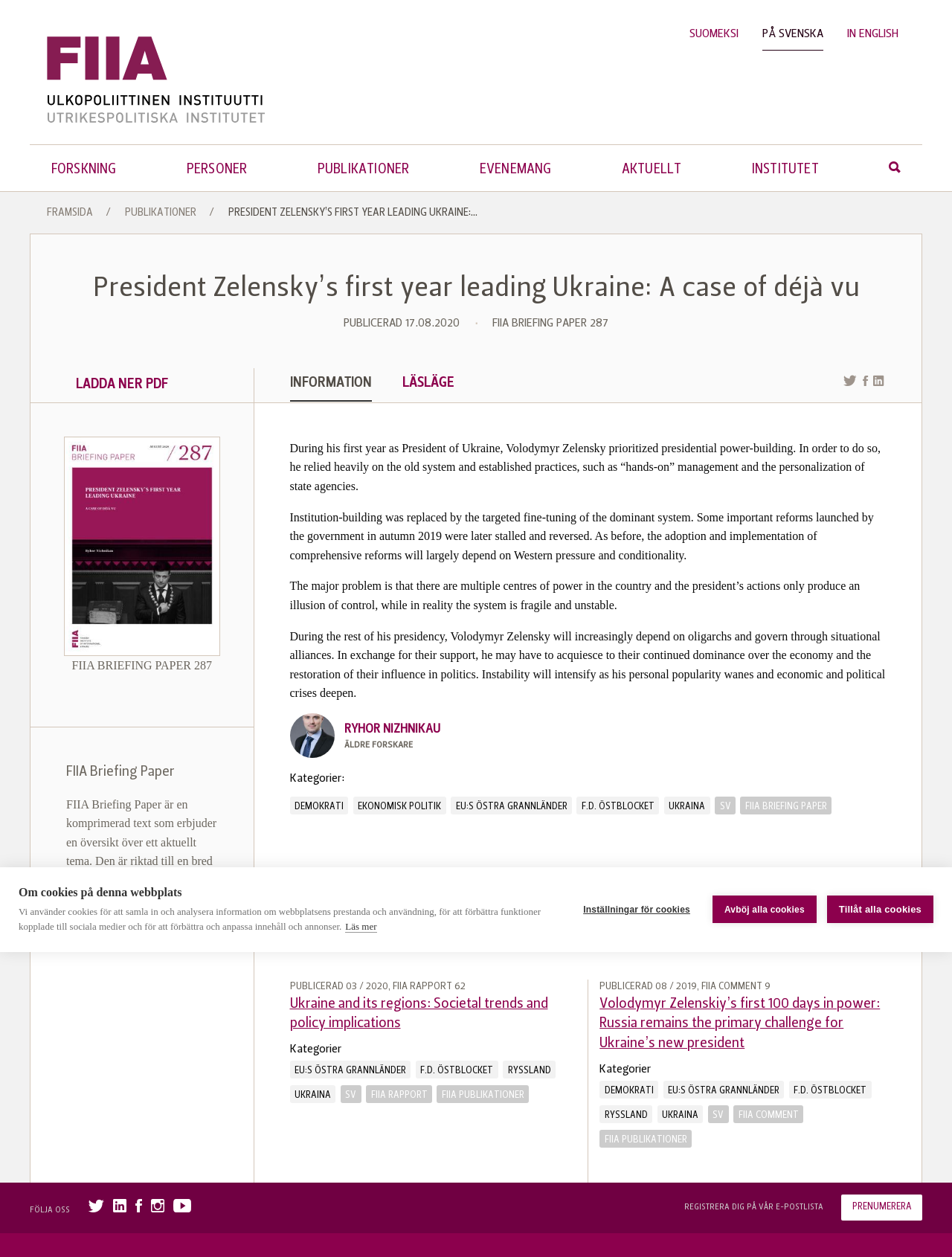What are the categories of the briefing paper?
Using the information from the image, answer the question thoroughly.

The categories of the briefing paper can be found below the heading 'Kategorier:', where there are several categories listed, including 'Demokrati', 'Ekonomisk politik', 'EU:s östra grannländer', and others.